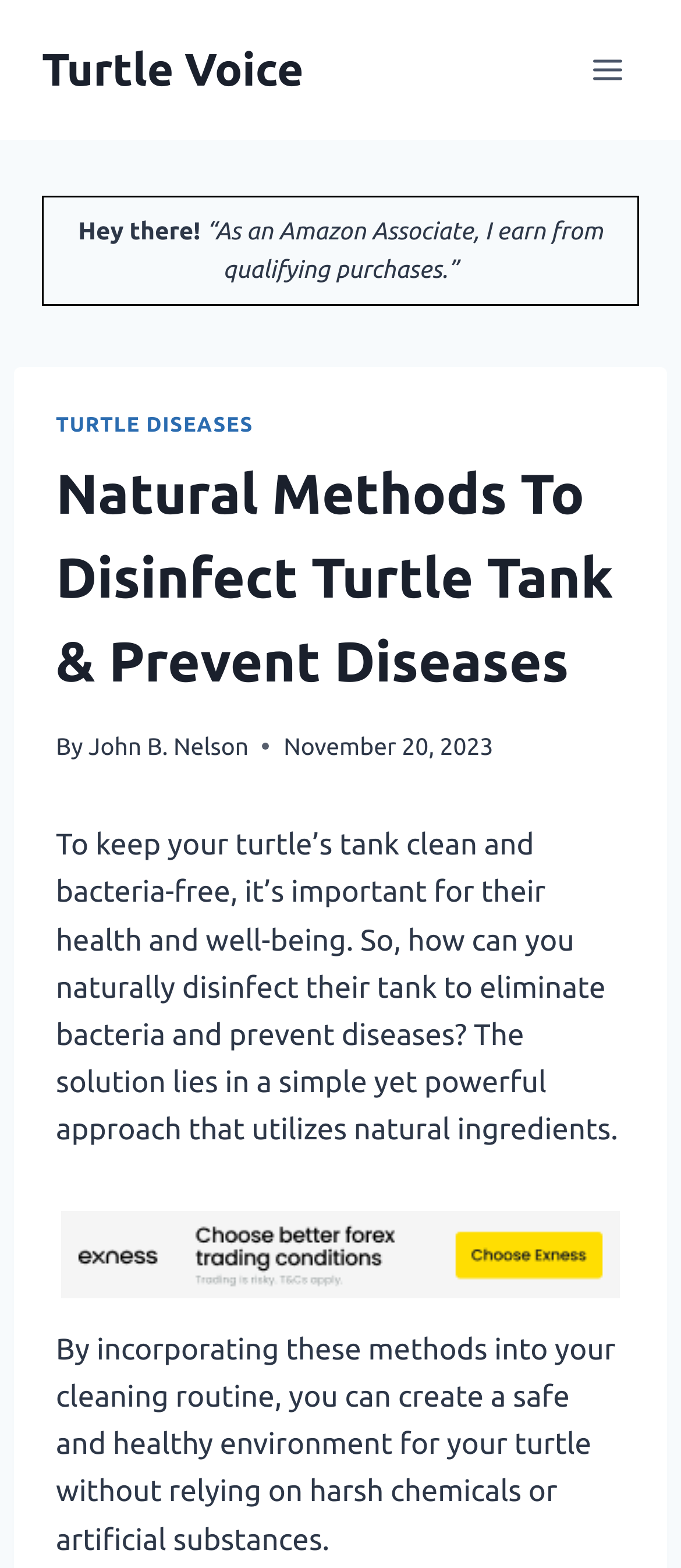Predict the bounding box of the UI element based on the description: "Turtle Voice". The coordinates should be four float numbers between 0 and 1, formatted as [left, top, right, bottom].

[0.062, 0.027, 0.446, 0.062]